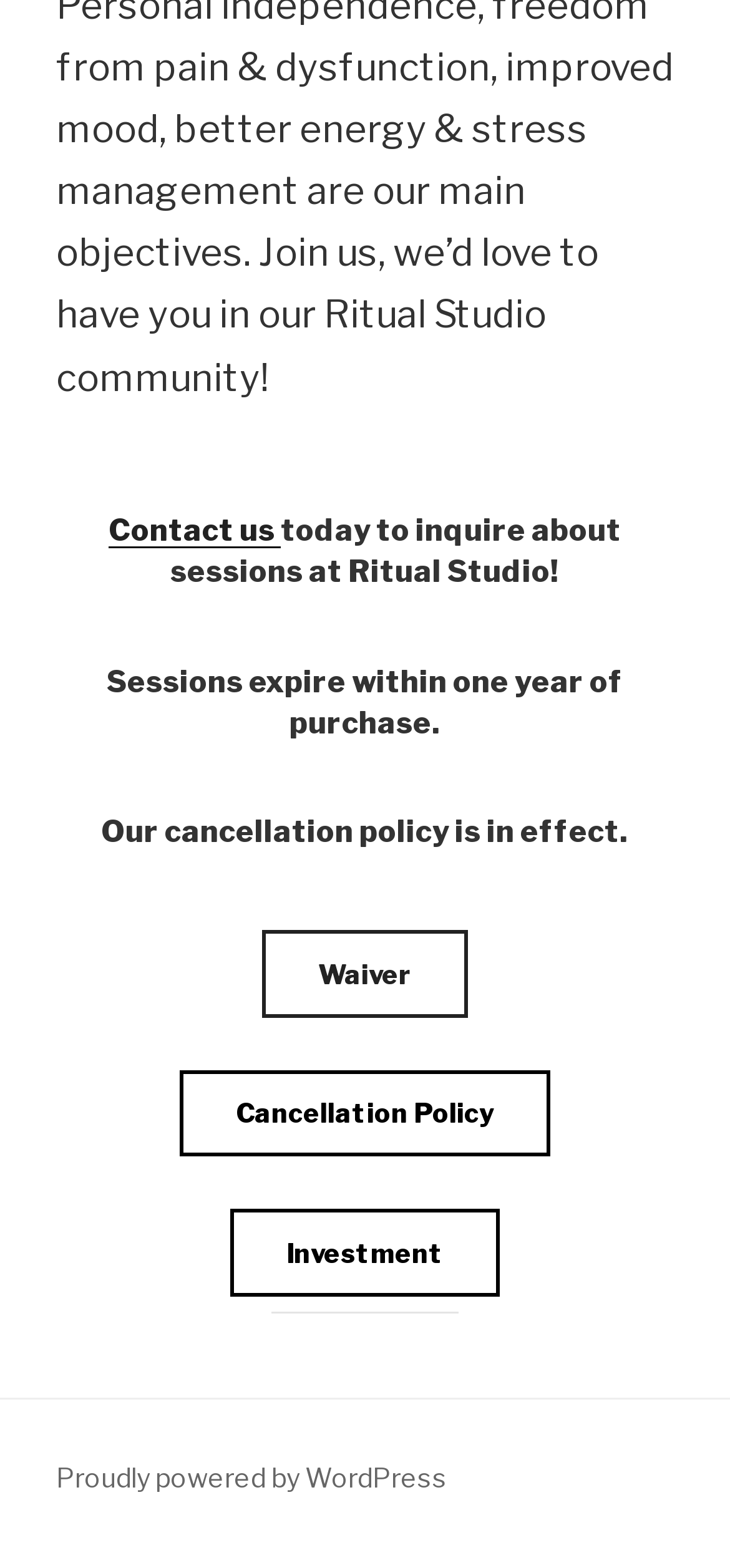What is the purpose of the 'Waiver' link?
Provide a one-word or short-phrase answer based on the image.

View waiver details